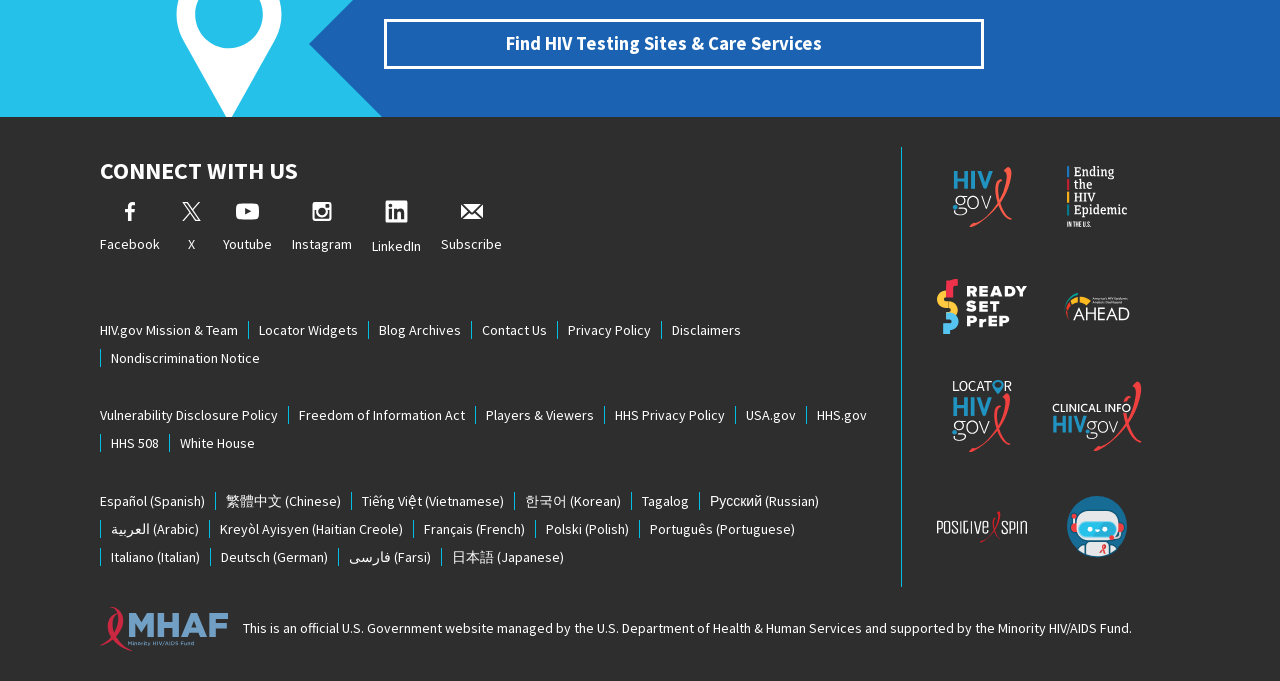Please locate the bounding box coordinates for the element that should be clicked to achieve the following instruction: "Subscribe to our newsletter". Ensure the coordinates are given as four float numbers between 0 and 1, i.e., [left, top, right, bottom].

[0.345, 0.294, 0.392, 0.382]